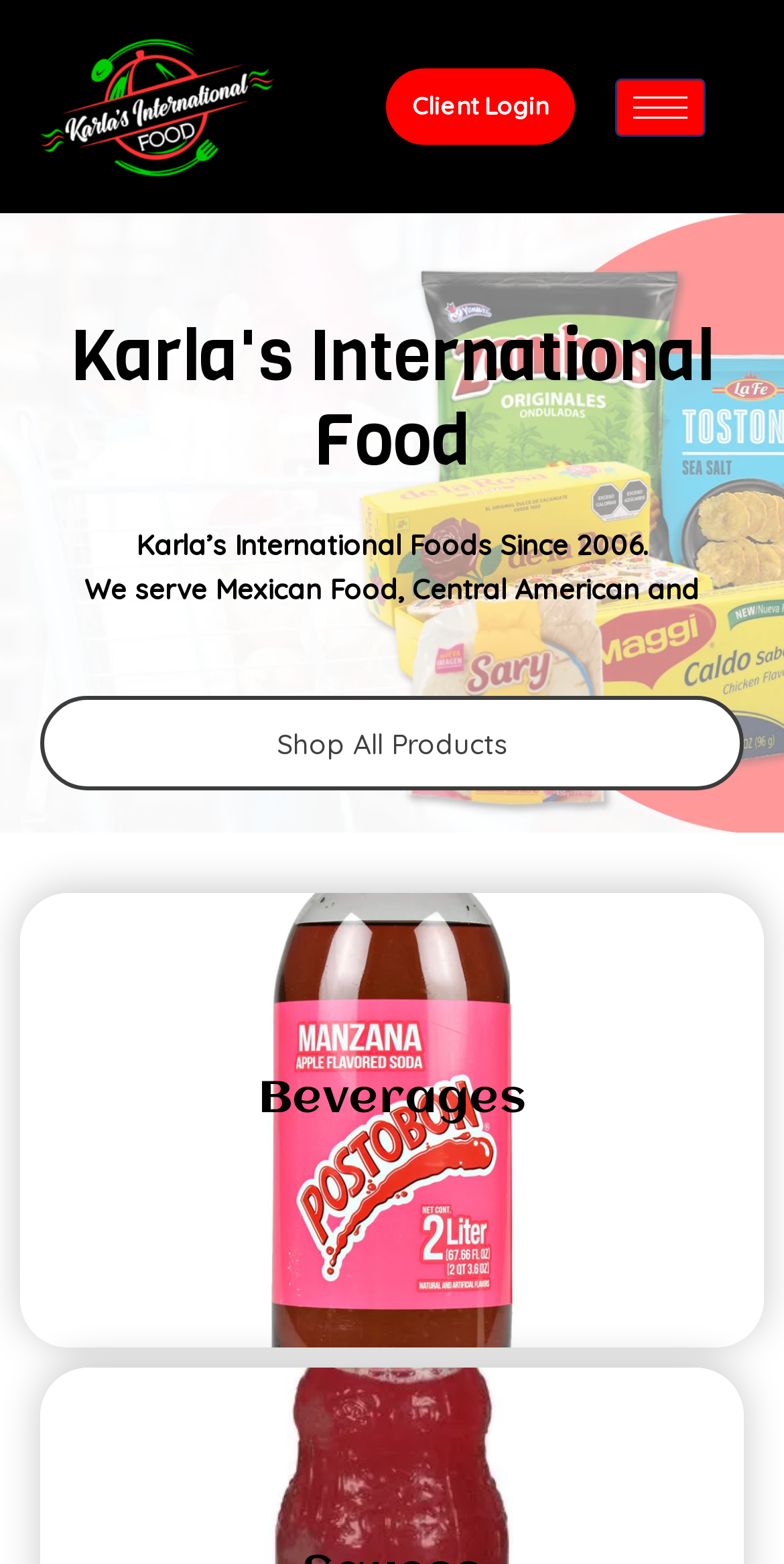Create a detailed description of the webpage's content and layout.

The webpage is about Karla's International Foods, a food store in Brandon, Canada that specializes in Mexican food. At the top right corner, there is a "Client Login" link and a "hamburger-icon" button. Below these elements, the company's name "Karla's International Food" is prominently displayed as a heading. 

Underneath the company name, there is a brief description of the store, stating that it has been in operation since 2006 and serves Mexican, Central American, and other types of food. 

To the right of the description, there is a "Shop All Products" link. Further down the page, there are three sections, each with a heading. The first section is labeled "Beverages" and has a "Shop Now" link. The second section, also labeled "Beverages", is positioned above the first one. The third section is labeled "Sauces" and is located at the bottom of the page.